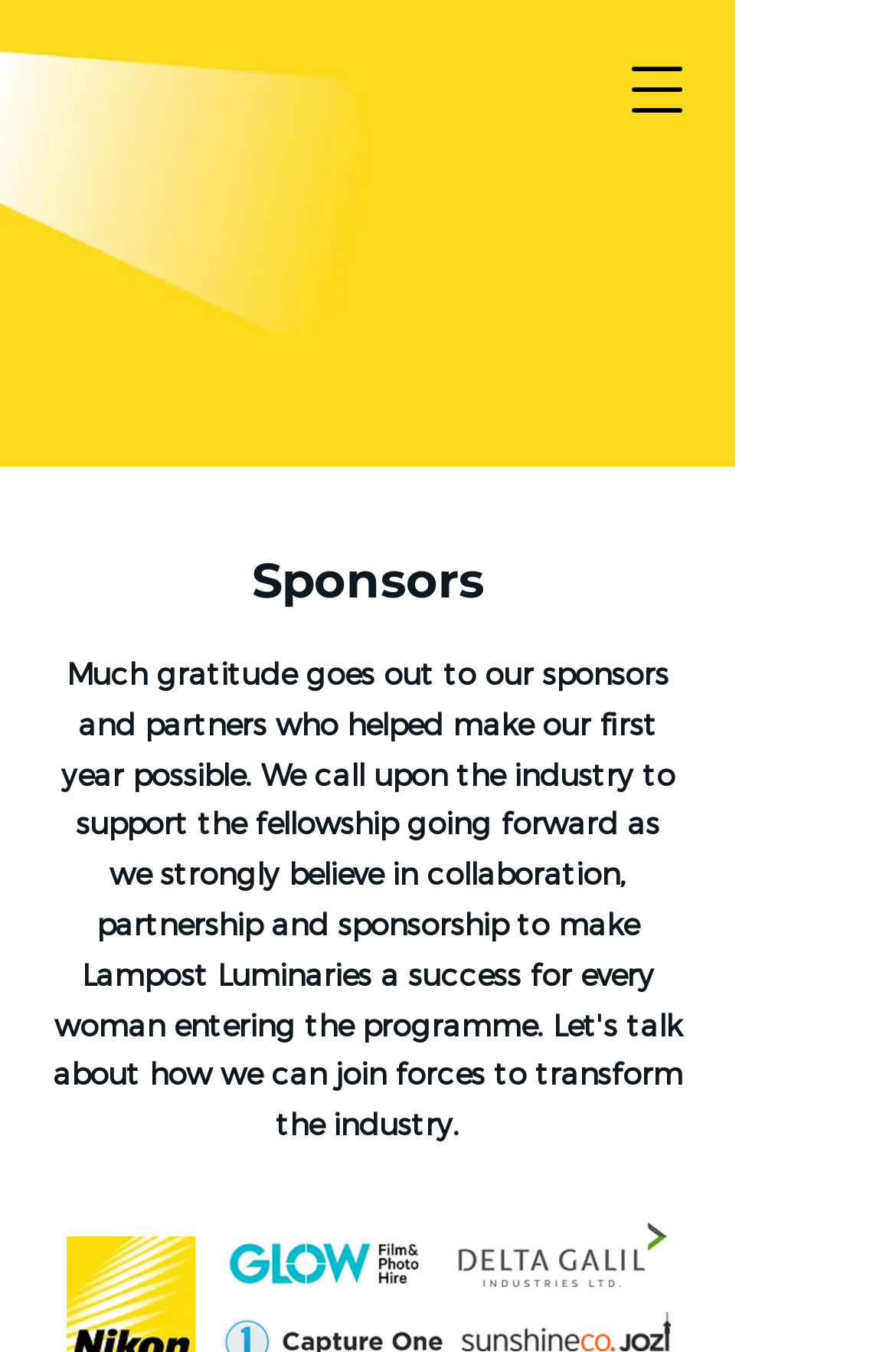What is the tone of the webpage?
Give a thorough and detailed response to the question.

I analyzed the text content of the webpage and found phrases like 'Much gratitude goes out to our sponsors and partners' that convey a sense of gratitude and appreciation, which is the tone of the webpage.